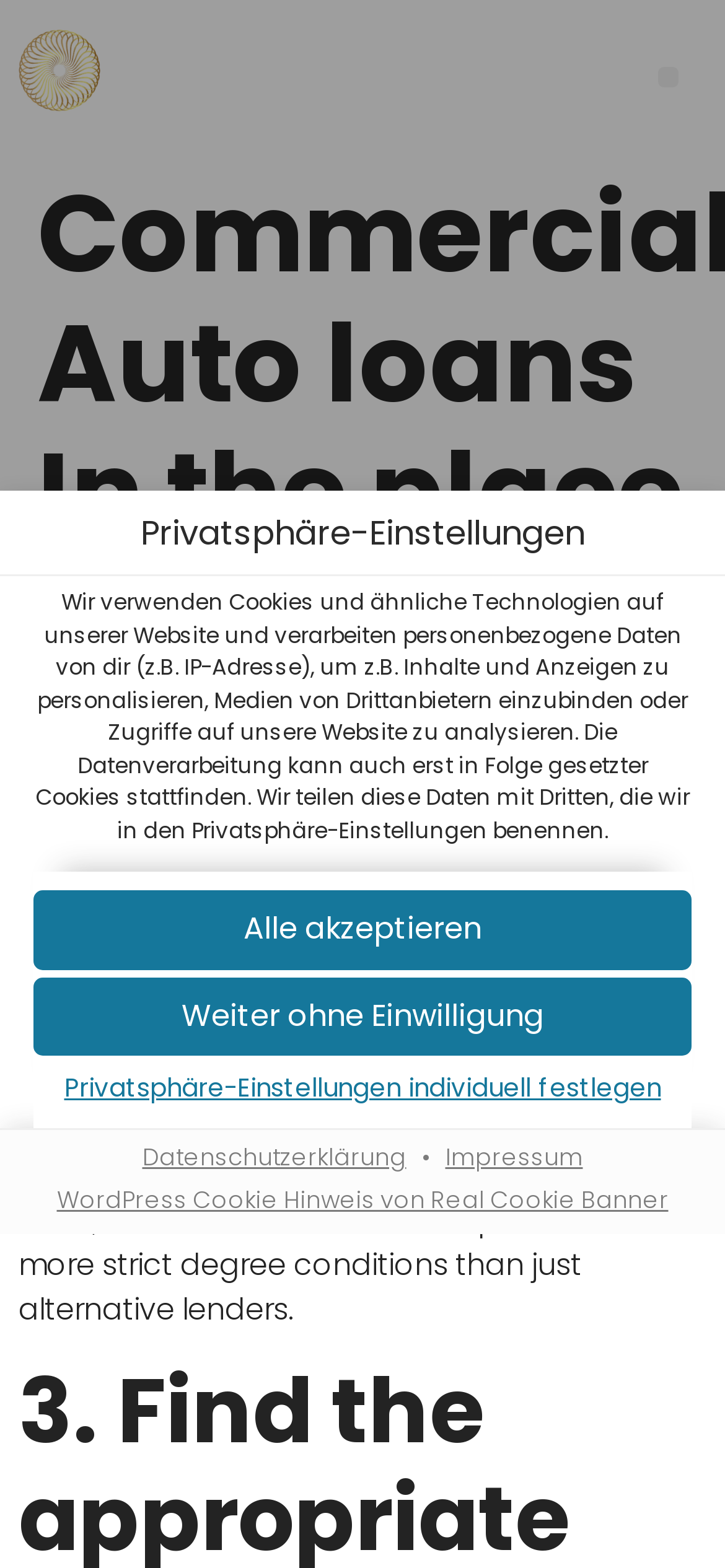What is the purpose of the website?
Using the image as a reference, answer with just one word or a short phrase.

Commercial Auto loans